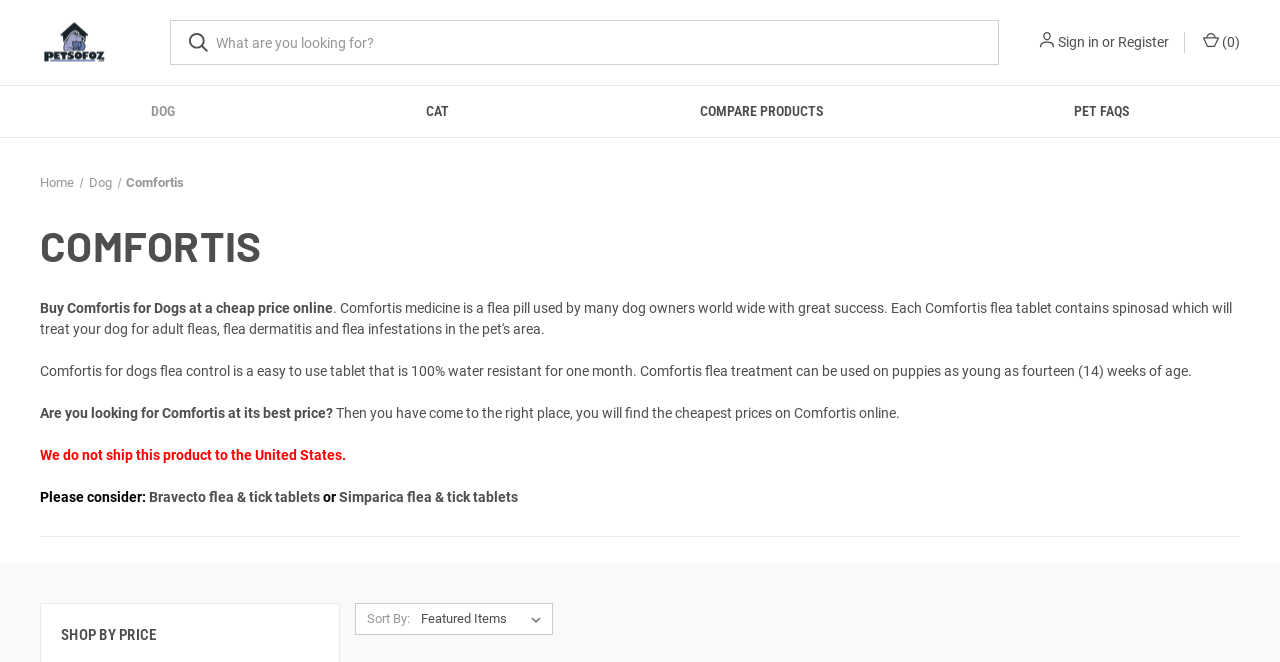Identify the bounding box of the UI element described as follows: "Comfortis". Provide the coordinates as four float numbers in the range of 0 to 1 [left, top, right, bottom].

[0.098, 0.264, 0.144, 0.287]